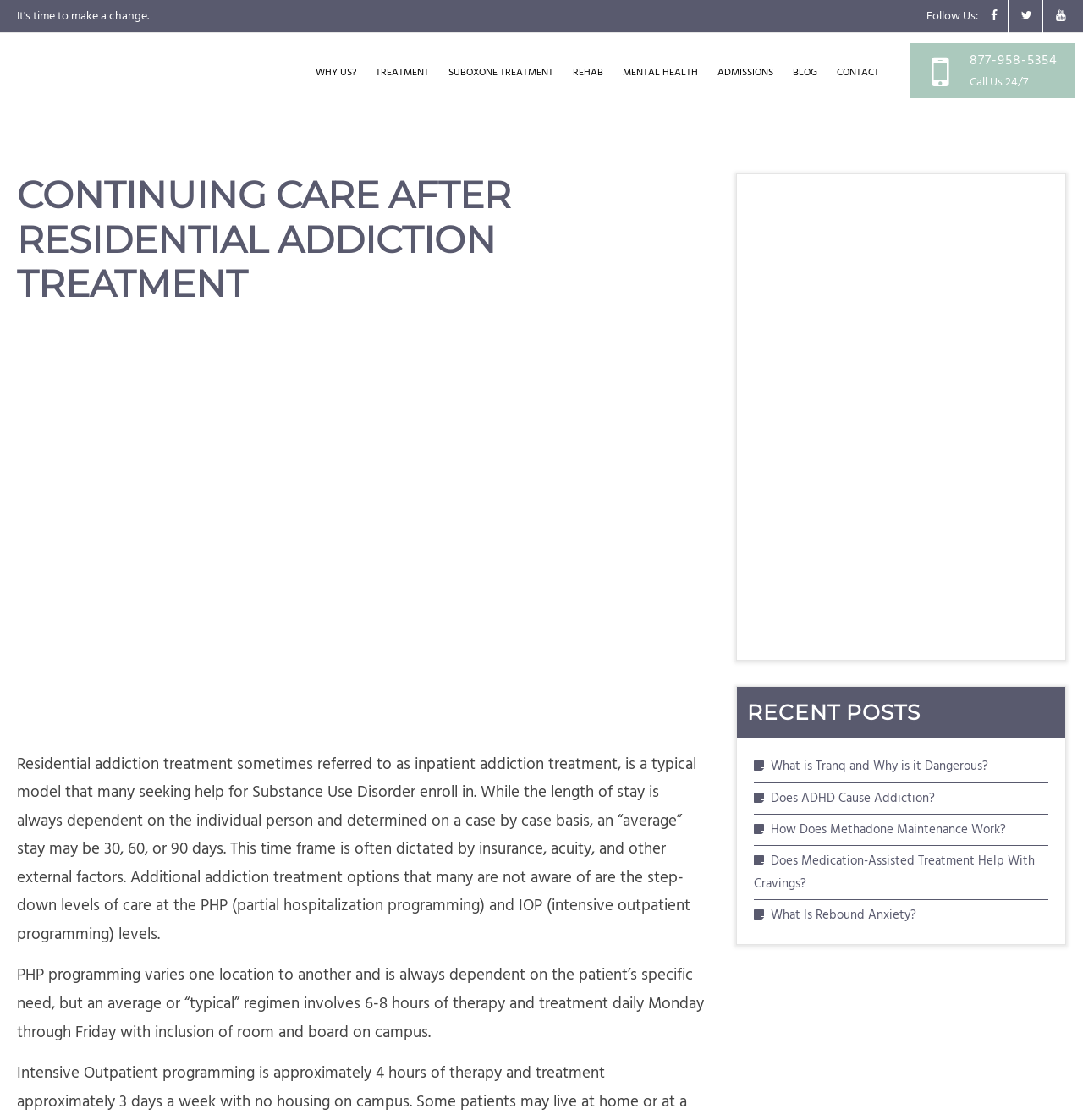Please identify the bounding box coordinates of the element I need to click to follow this instruction: "Follow the 'SUBOXONE TREATMENT' link".

[0.414, 0.029, 0.511, 0.1]